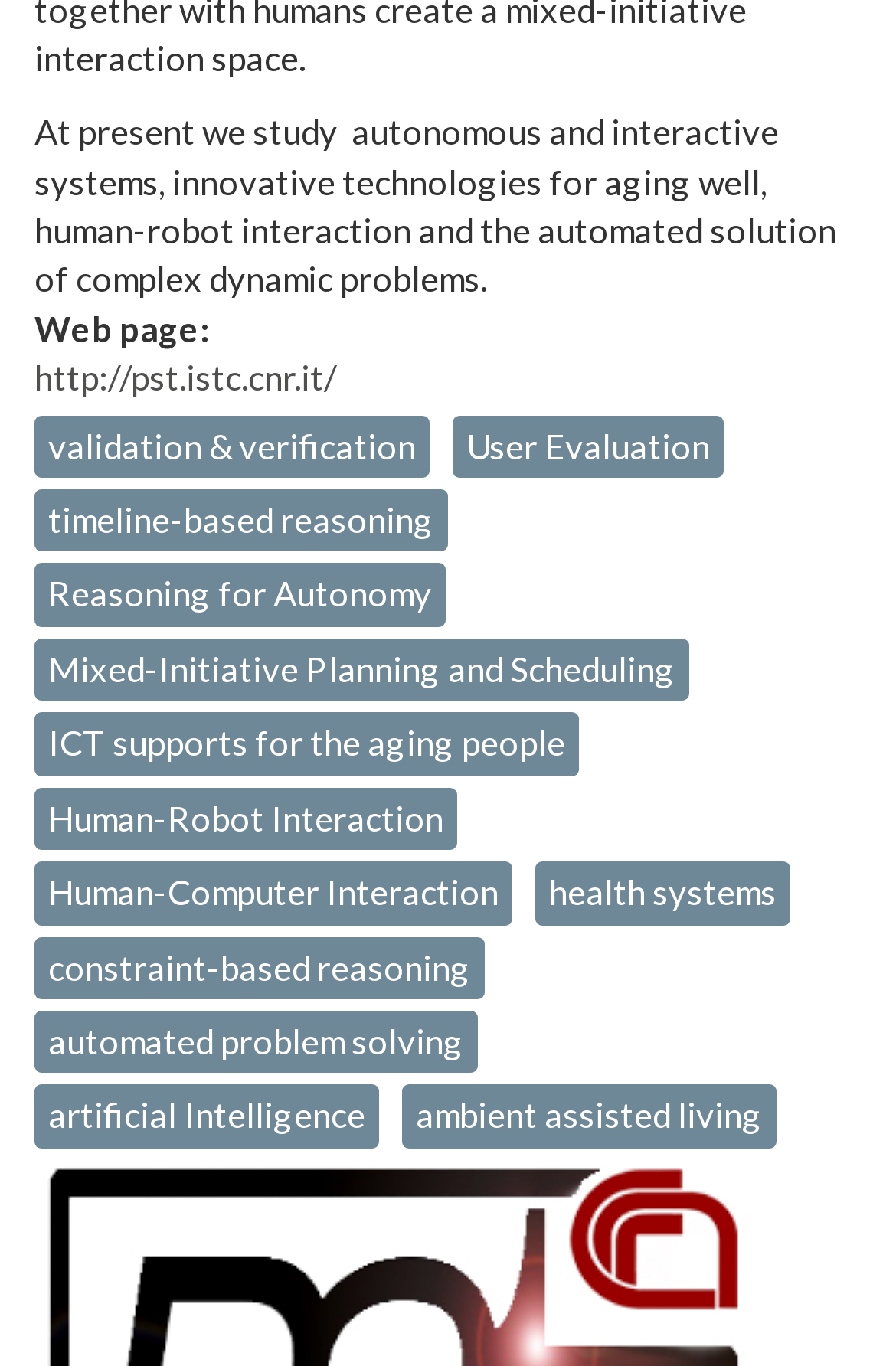Determine the bounding box coordinates of the clickable region to execute the instruction: "View pricing". The coordinates should be four float numbers between 0 and 1, denoted as [left, top, right, bottom].

None